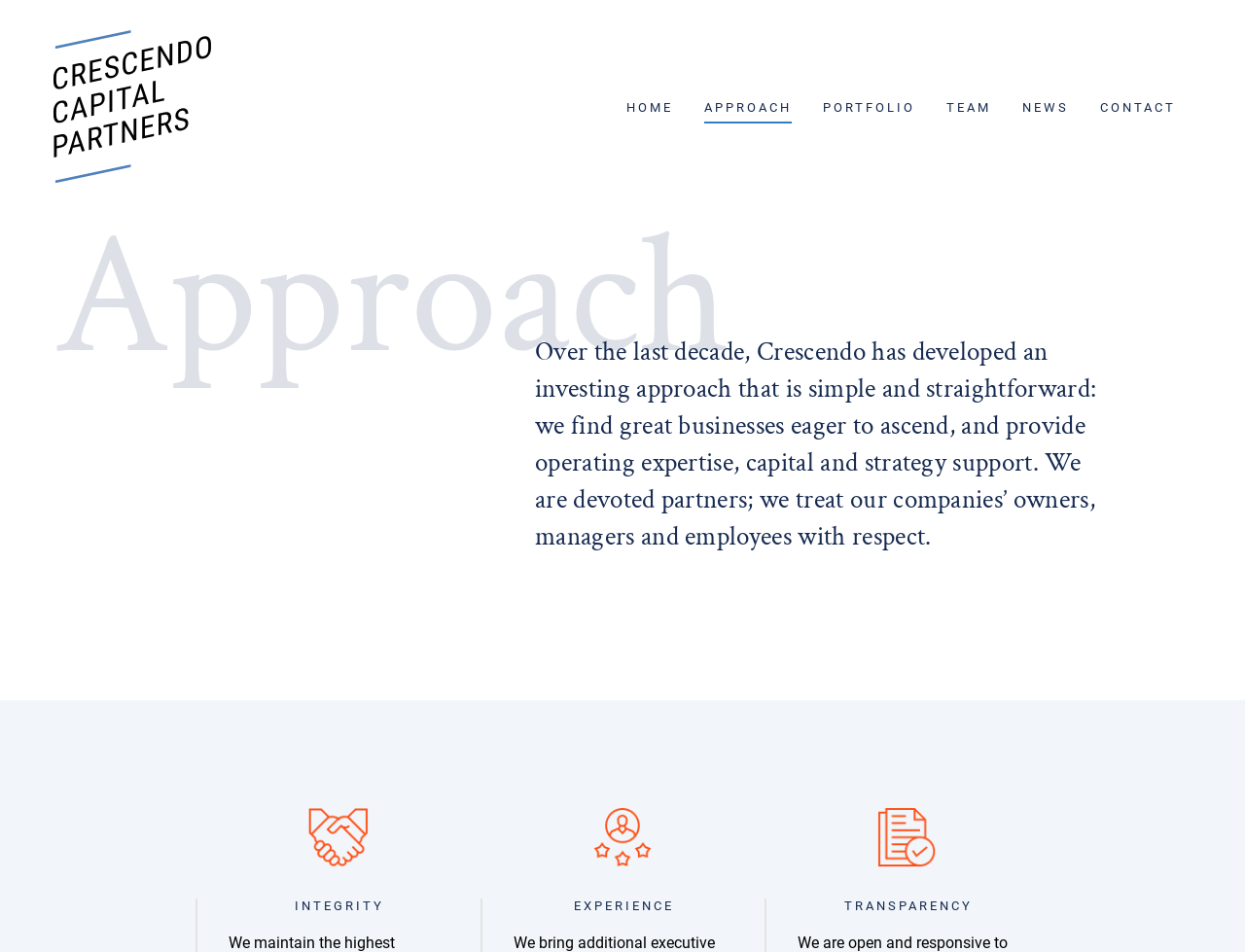Please pinpoint the bounding box coordinates for the region I should click to adhere to this instruction: "learn about approach".

[0.043, 0.238, 0.5, 0.386]